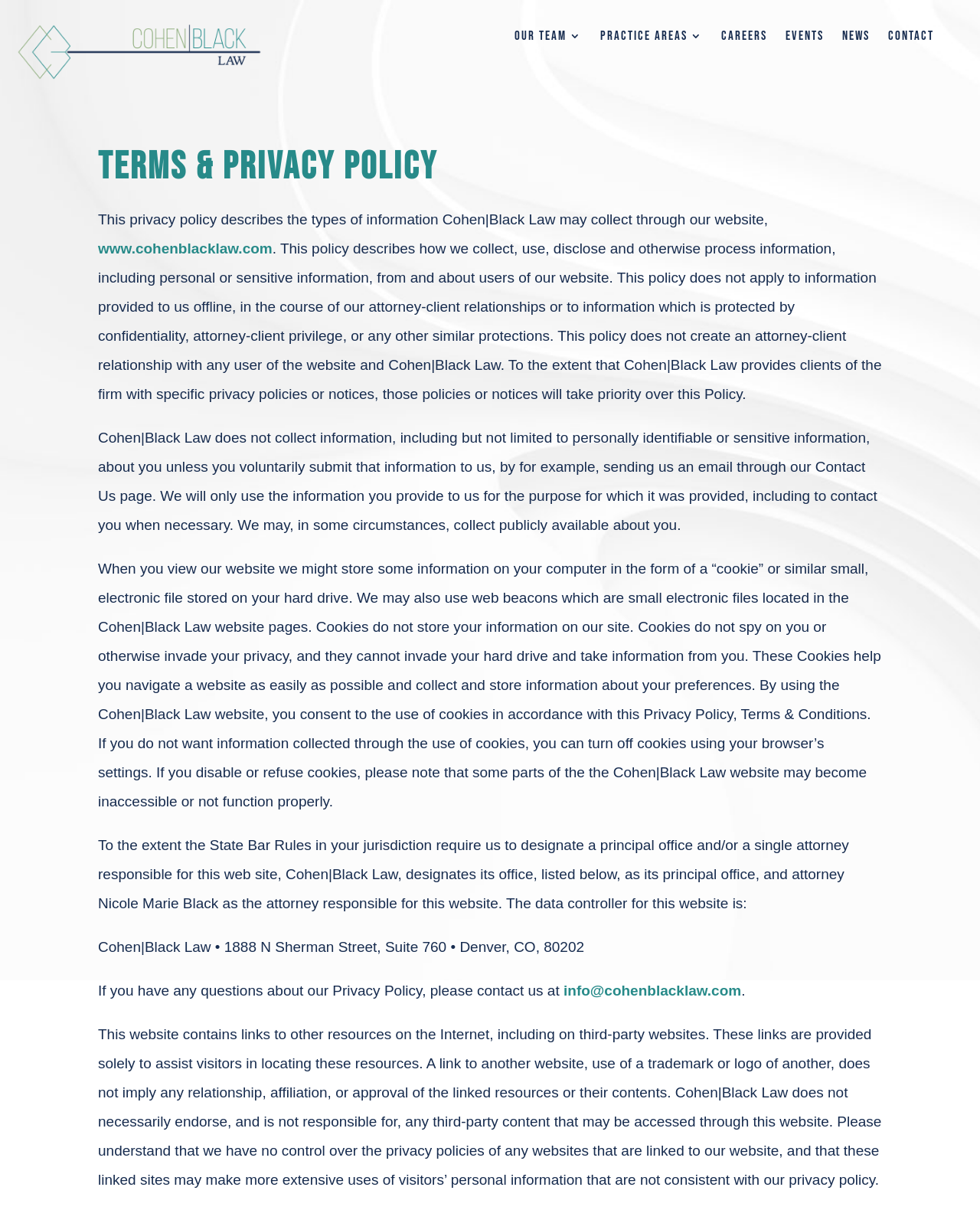What is the purpose of the website's privacy policy?
Look at the image and respond with a one-word or short-phrase answer.

To describe information collection and use